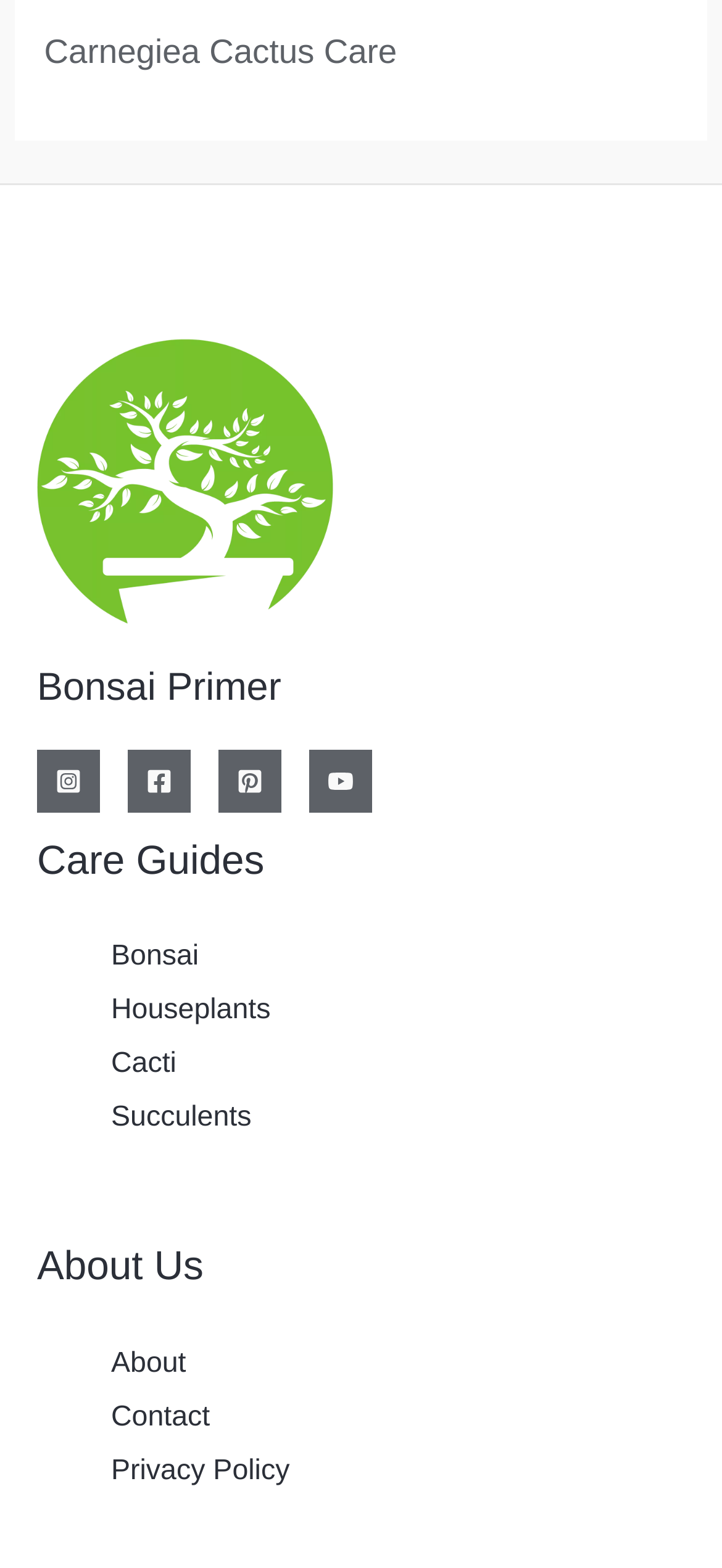Based on the image, please respond to the question with as much detail as possible:
What is the last link in the About Us section?

In the footer section, under the 'About Us' heading, there is a navigation element with three links: About, Contact, and Privacy Policy. The last link is Privacy Policy.